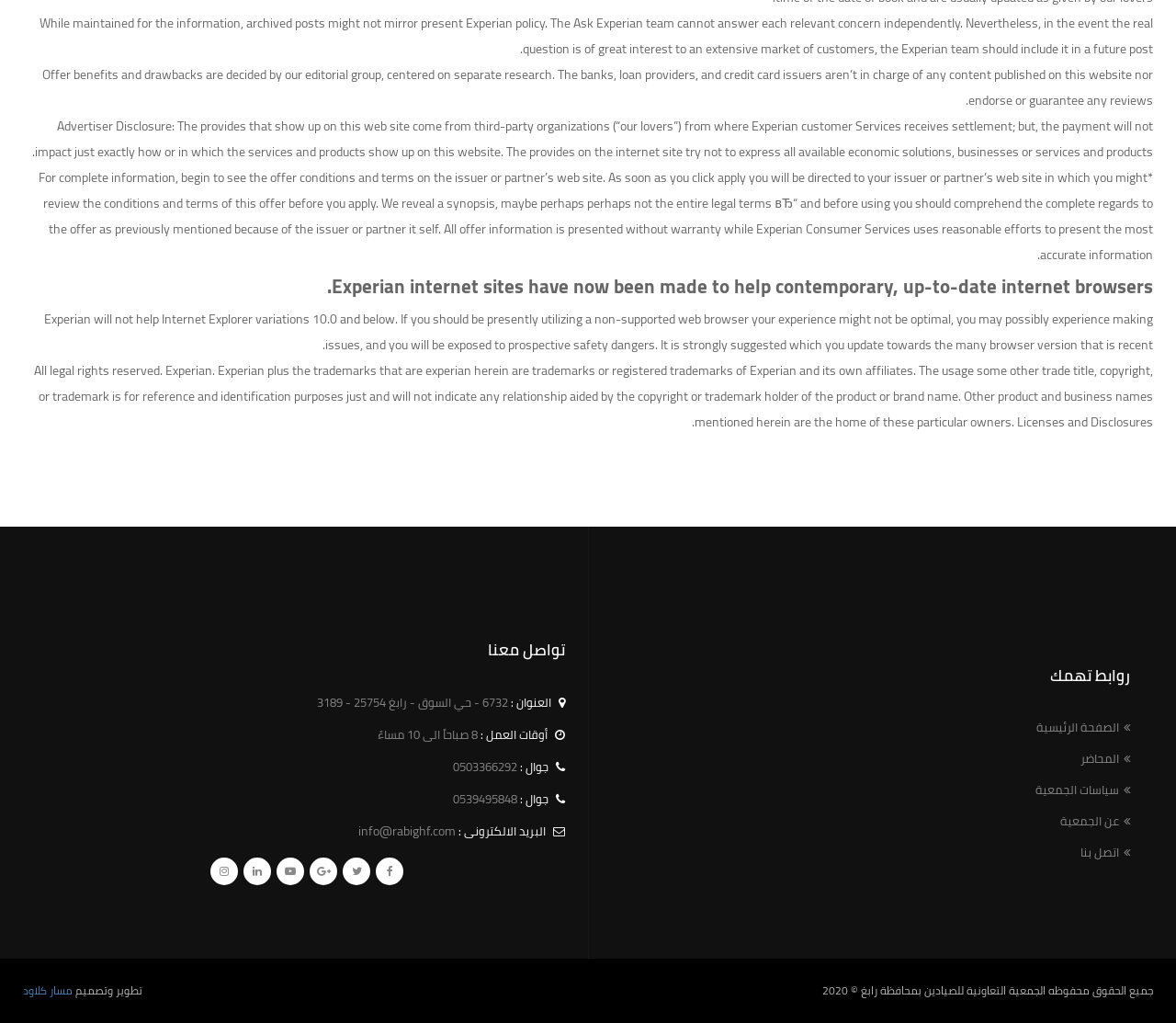Please determine the bounding box coordinates for the UI element described as: "مسار كلاود".

[0.02, 0.958, 0.062, 0.978]